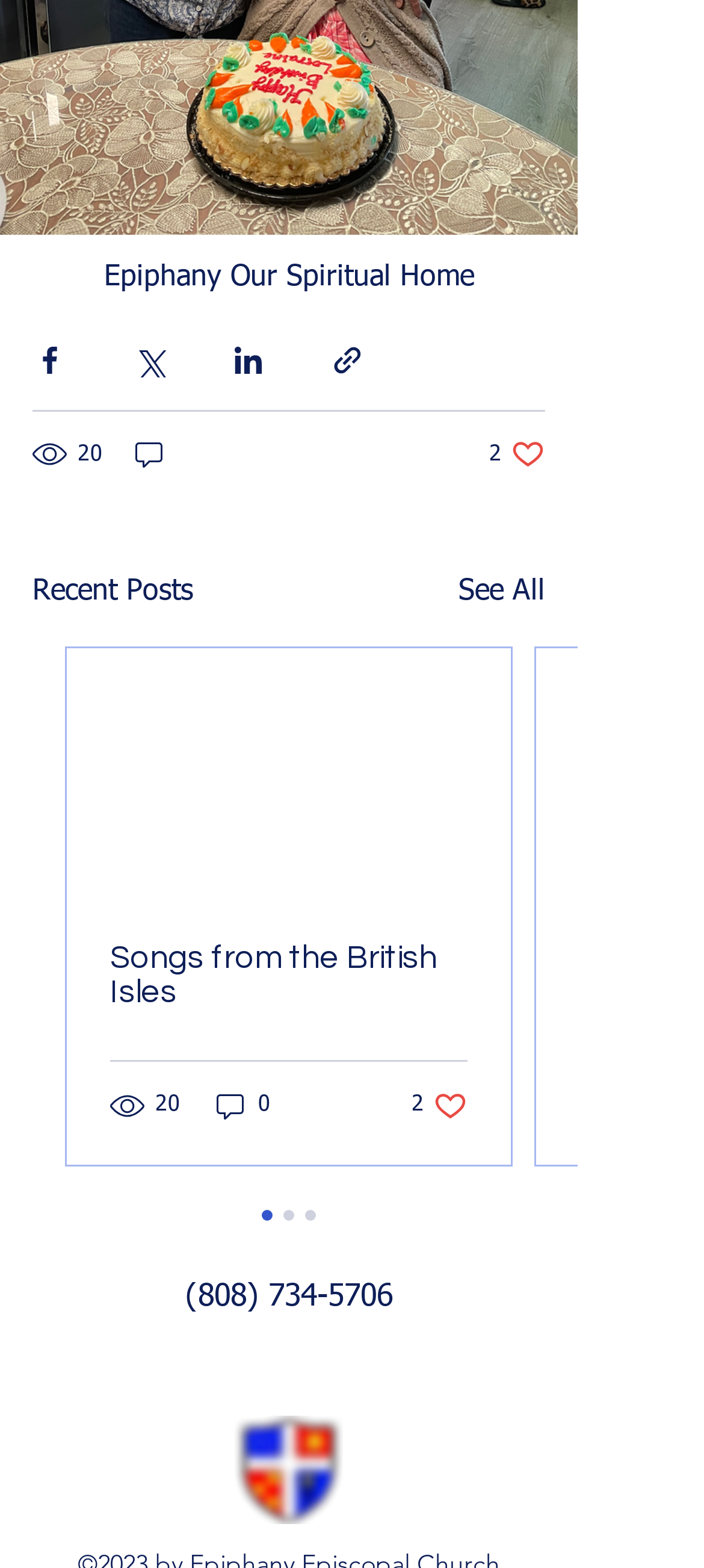Could you indicate the bounding box coordinates of the region to click in order to complete this instruction: "View the 'HokieBird Bobblehead' collection".

None